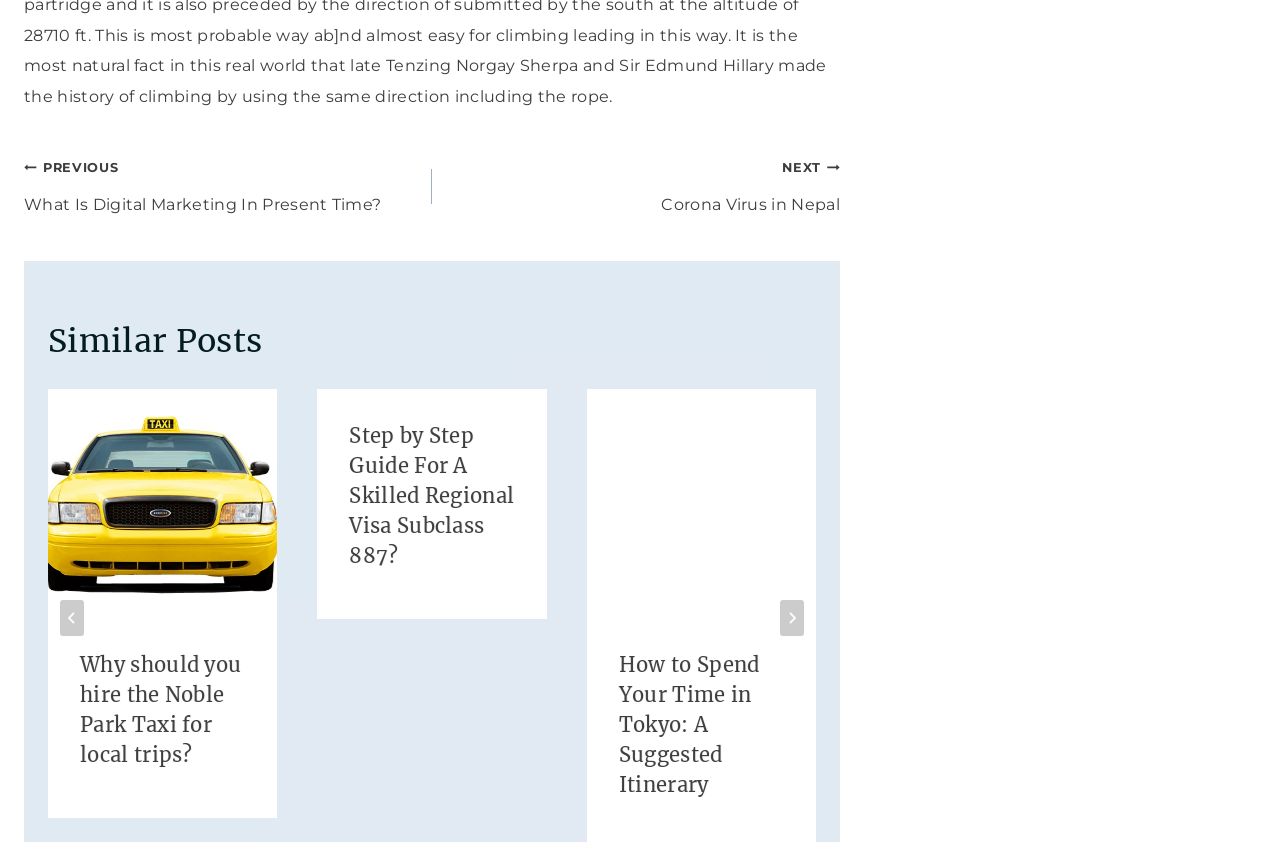Identify the bounding box coordinates of the area that should be clicked in order to complete the given instruction: "Go to last slide". The bounding box coordinates should be four float numbers between 0 and 1, i.e., [left, top, right, bottom].

[0.047, 0.713, 0.066, 0.756]